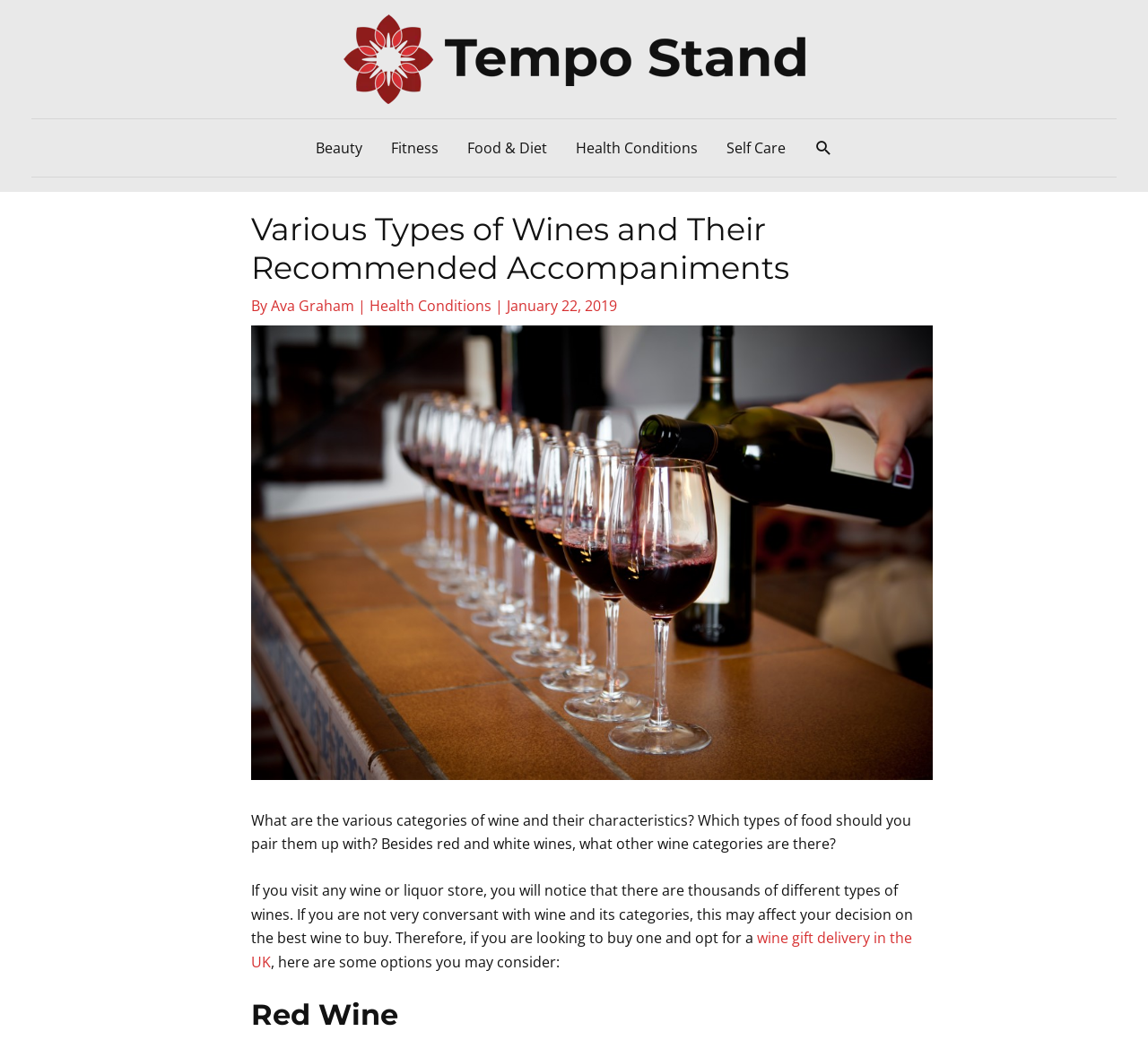Please identify the bounding box coordinates of the element's region that needs to be clicked to fulfill the following instruction: "Search for something". The bounding box coordinates should consist of four float numbers between 0 and 1, i.e., [left, top, right, bottom].

[0.709, 0.133, 0.725, 0.151]